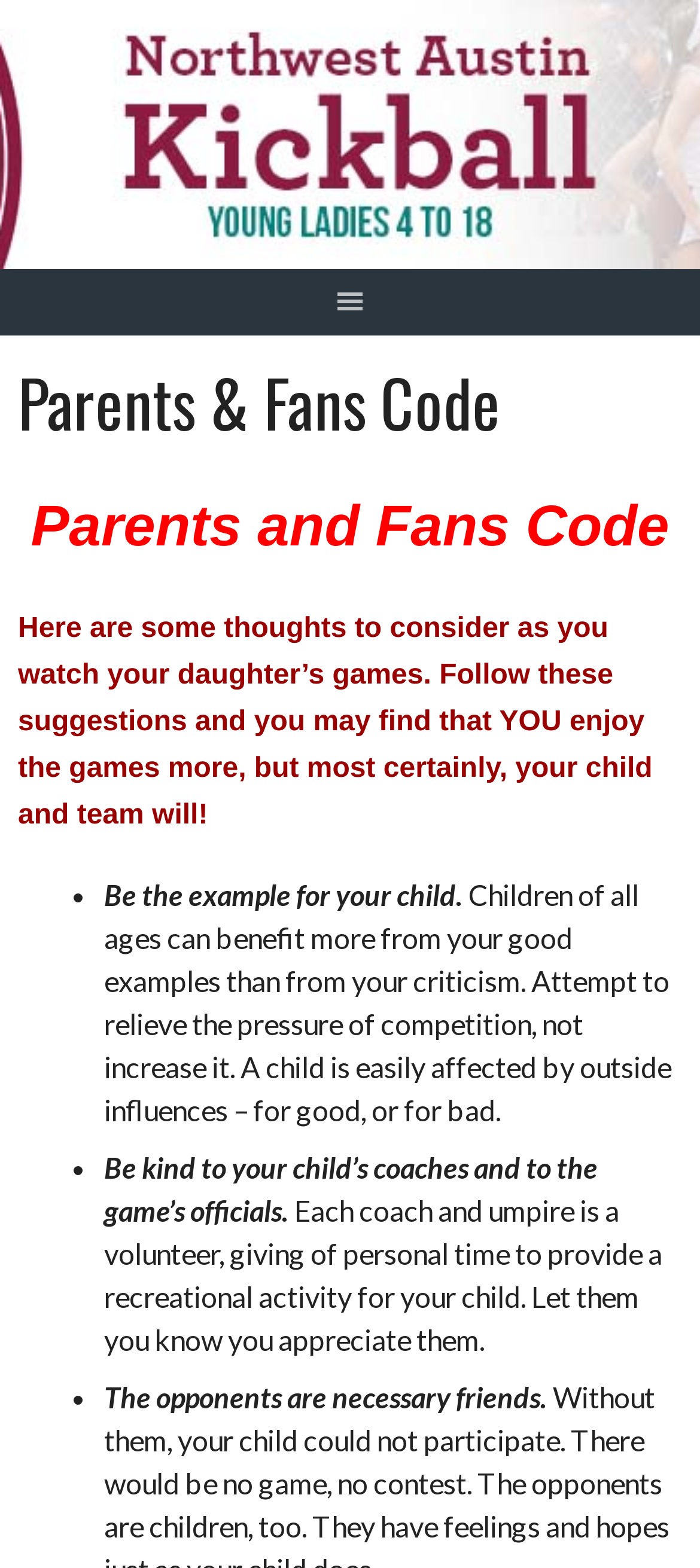Create a detailed summary of the webpage's content and design.

The webpage is about the "Parents & Fans Code" for NWA Kickball, providing guidelines for parents and fans to follow during their child's games. At the top, there is a button with an icon, followed by a header with the title "Parents & Fans Code". Below the header, there is a brief introduction to the code, stating that following these suggestions will make the games more enjoyable for both the parent and the child.

The main content of the page is a list of guidelines, each marked with a bullet point. The first guideline is "Be the example for your child", which is followed by a paragraph explaining the importance of setting a good example for children. This guideline is positioned in the middle of the page, with the bullet point aligned to the left.

Below the first guideline, there is a second guideline, "Be kind to your child's coaches and to the game's officials", which is also followed by a paragraph explaining the importance of appreciating the volunteers who make the game possible. This guideline is positioned below the first one, with the bullet point aligned to the left.

The third and final guideline is "The opponents are necessary friends", which is positioned at the bottom of the page, with the bullet point aligned to the left.